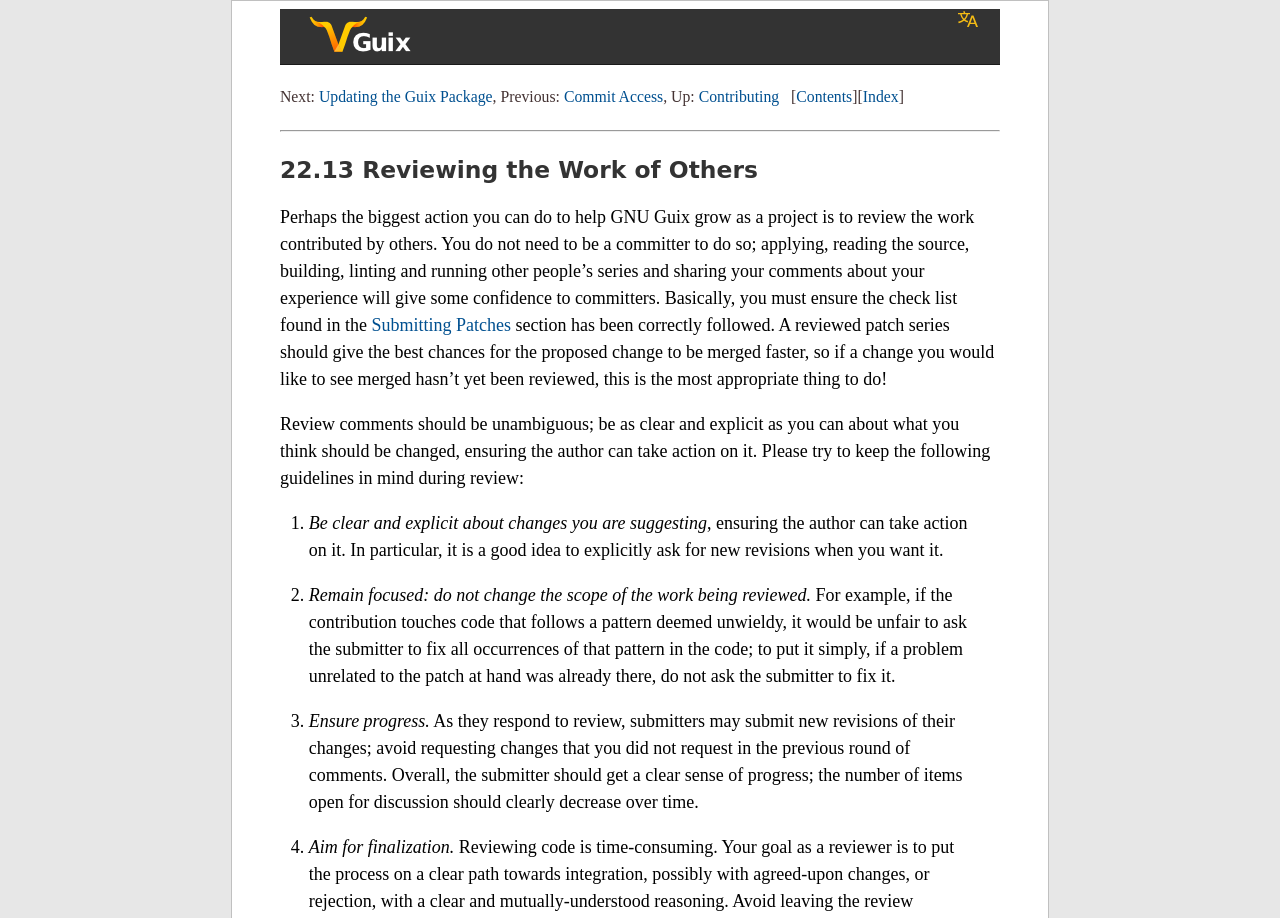Please find the bounding box coordinates for the clickable element needed to perform this instruction: "View the contents".

[0.622, 0.096, 0.666, 0.114]